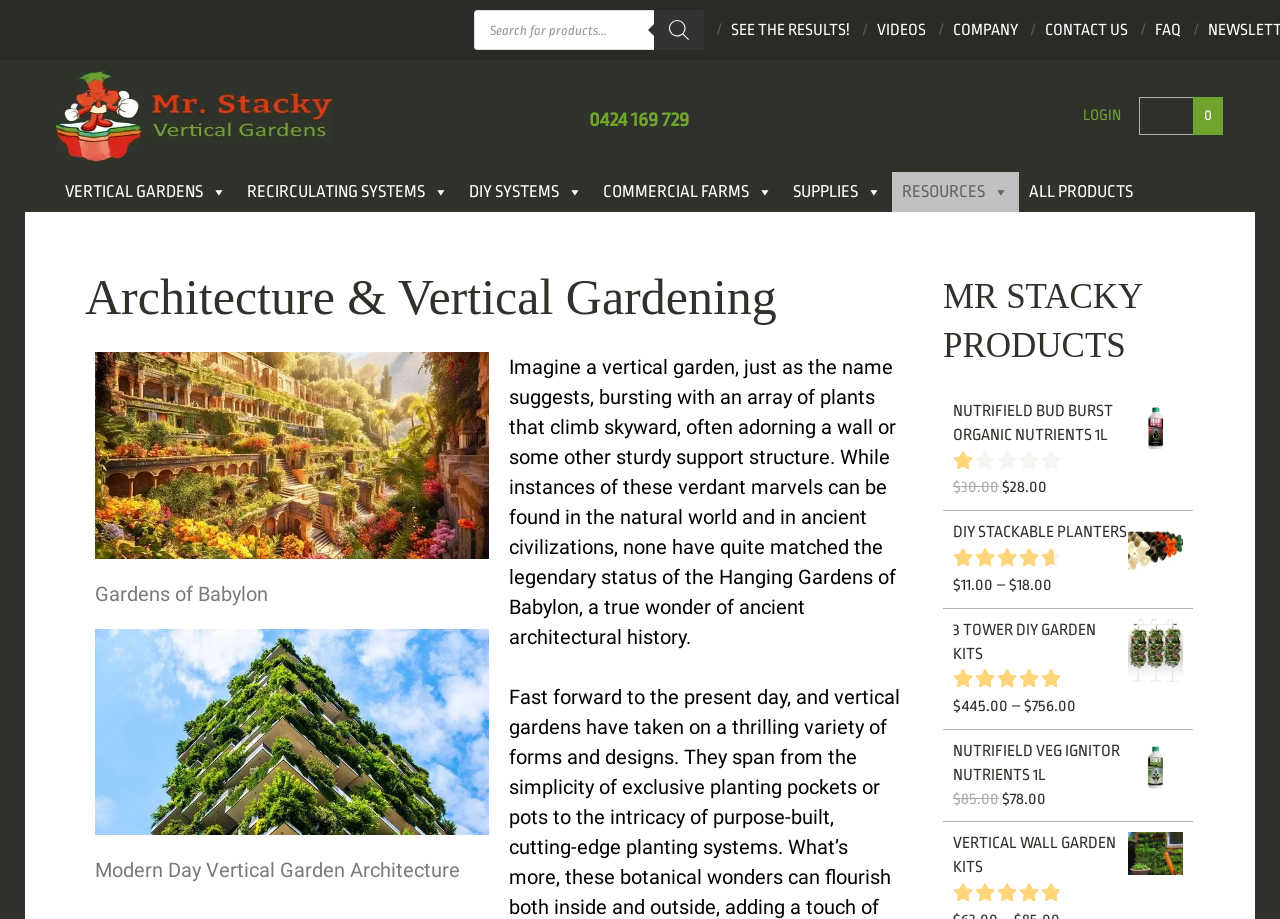What is the company name displayed on the webpage?
Using the image as a reference, answer with just one word or a short phrase.

Mr Stacky Vertical Gardens